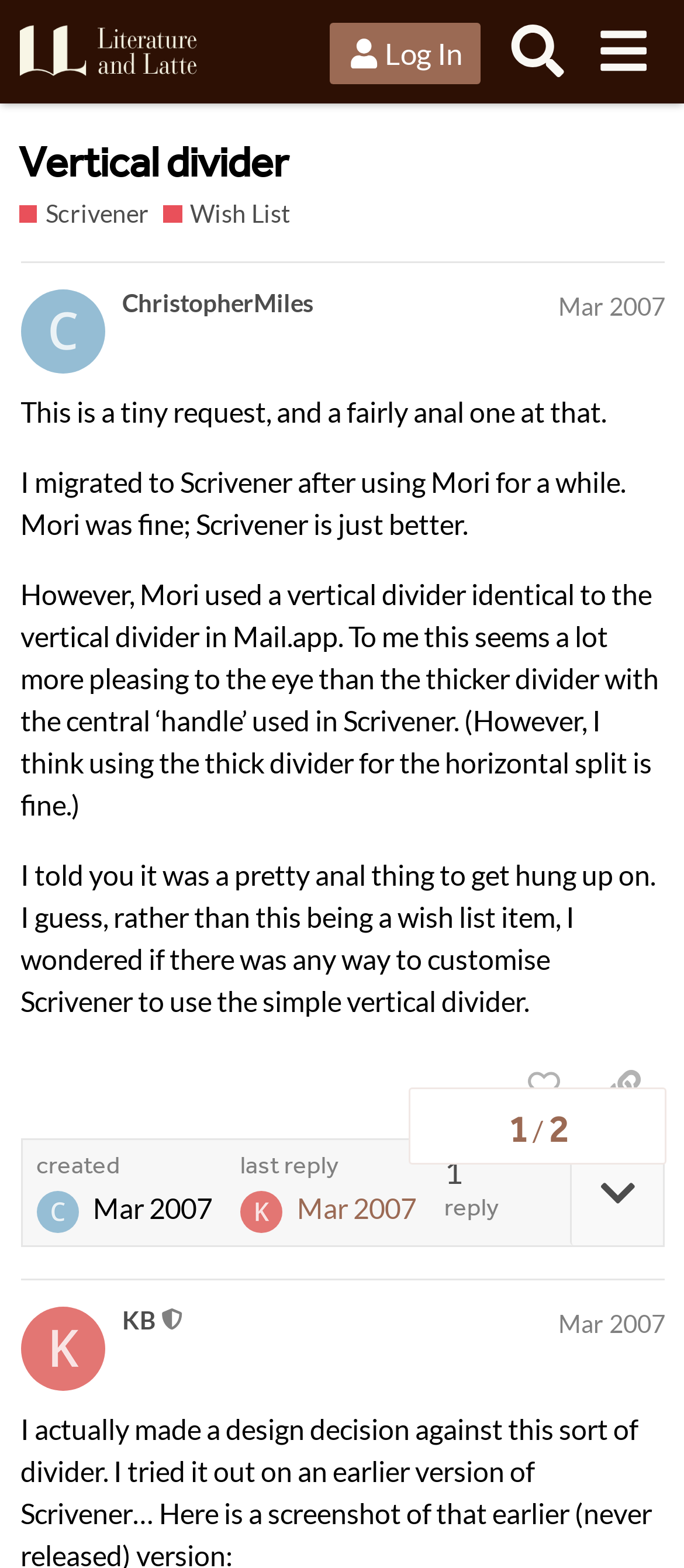Locate the bounding box coordinates of the clickable region to complete the following instruction: "View the wish list."

[0.239, 0.126, 0.424, 0.149]